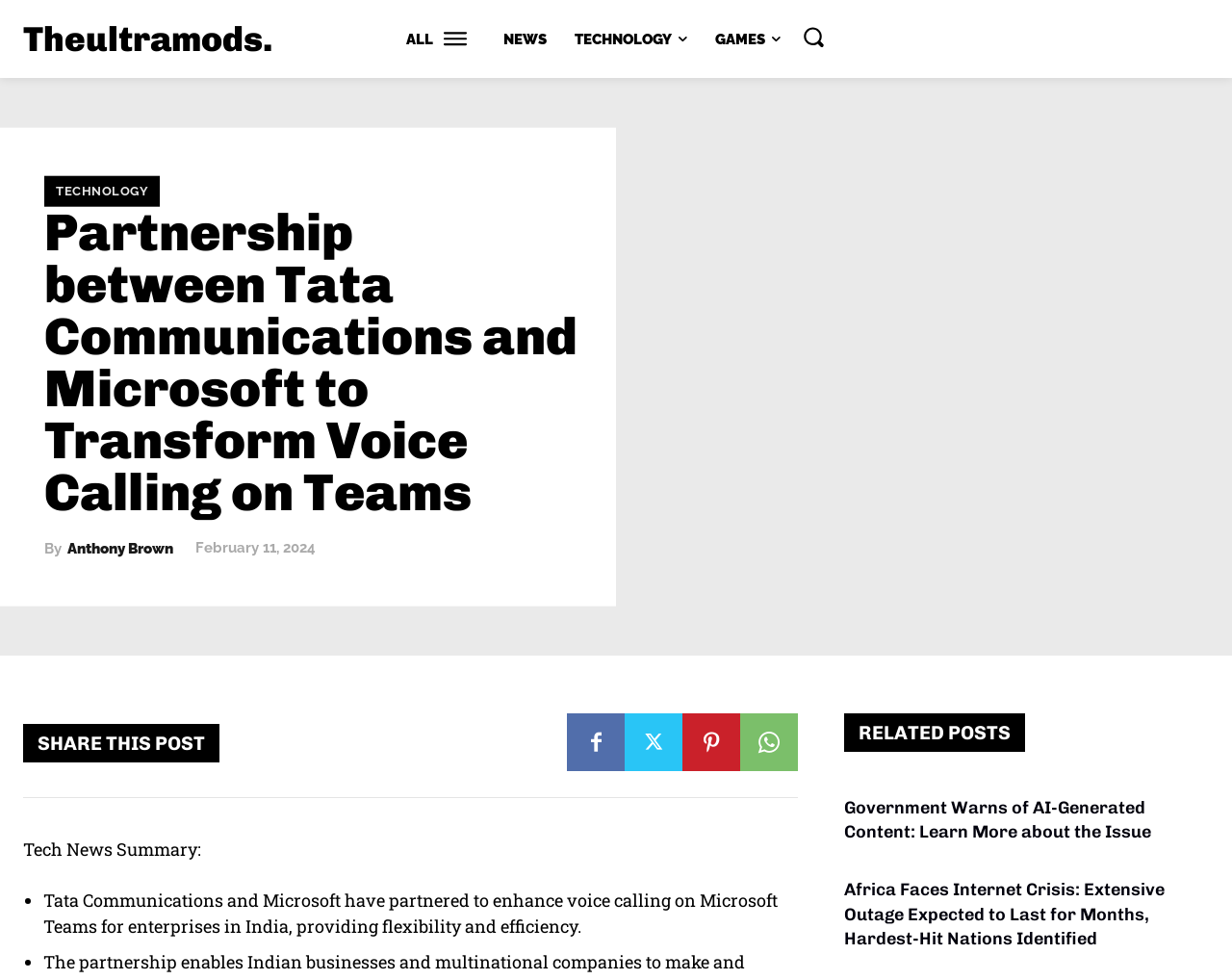Locate and generate the text content of the webpage's heading.

Partnership between Tata Communications and Microsoft to Transform Voice Calling on Teams